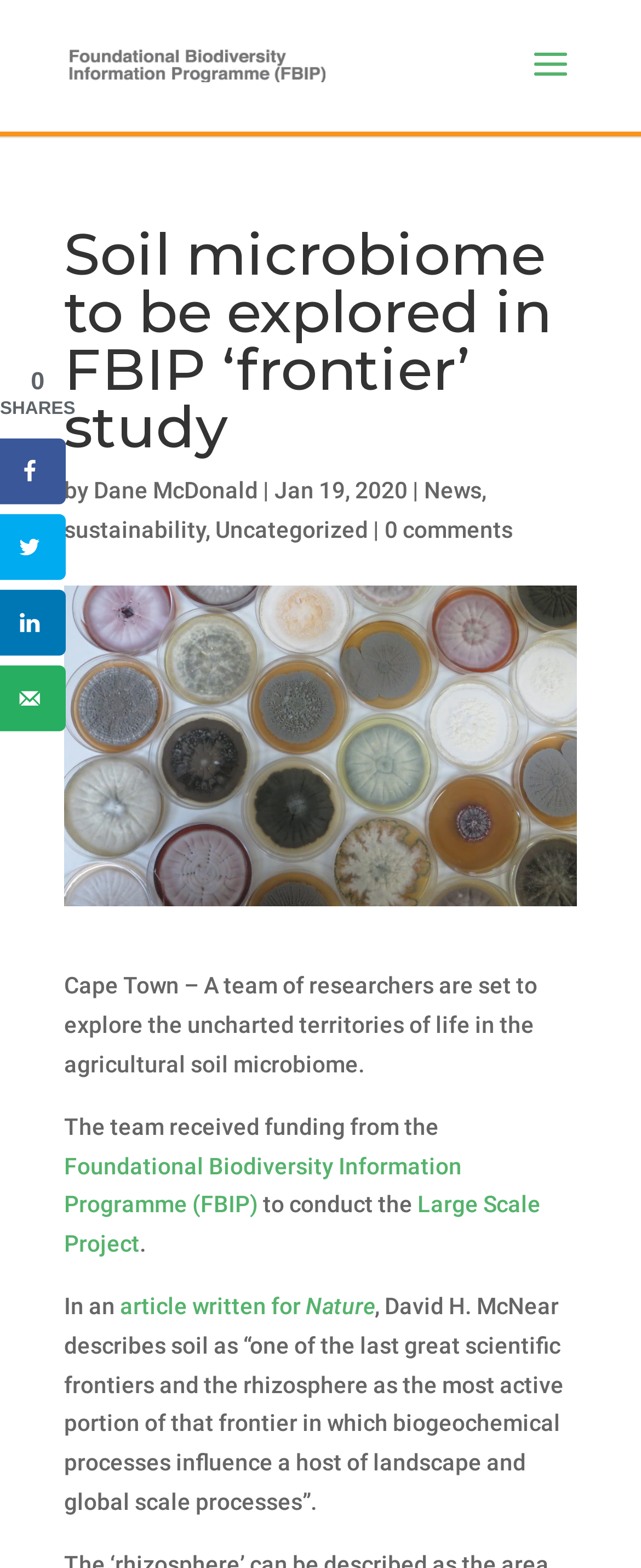Please identify the bounding box coordinates of the region to click in order to complete the given instruction: "Share on Facebook". The coordinates should be four float numbers between 0 and 1, i.e., [left, top, right, bottom].

[0.0, 0.279, 0.103, 0.321]